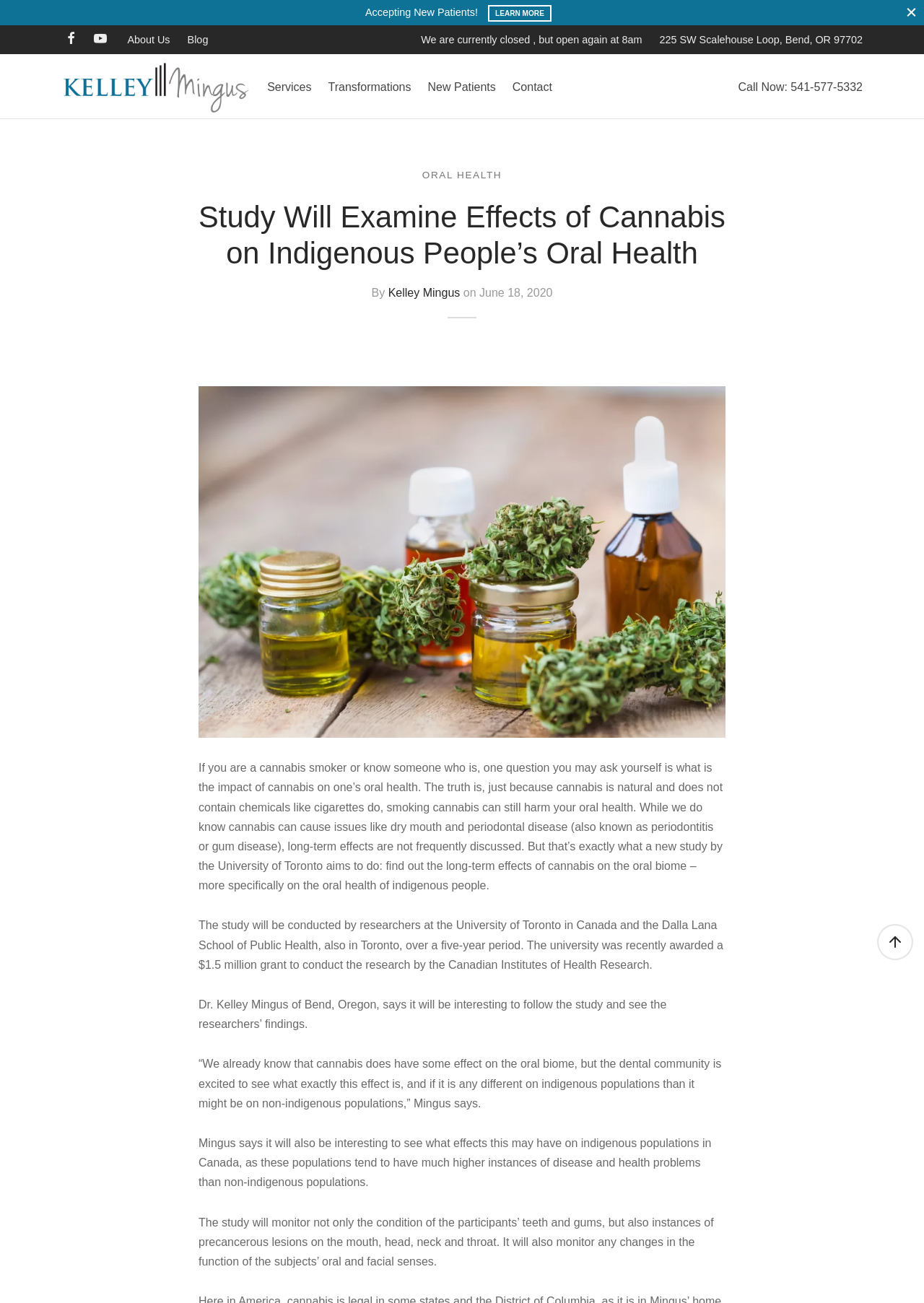Find the bounding box coordinates for the HTML element specified by: "Blog".

[0.195, 0.024, 0.225, 0.037]